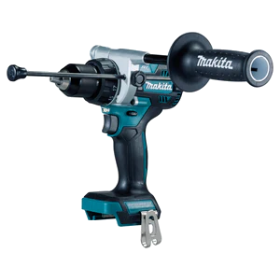Respond with a single word or short phrase to the following question: 
What type of chuck does the drill have?

Keyless